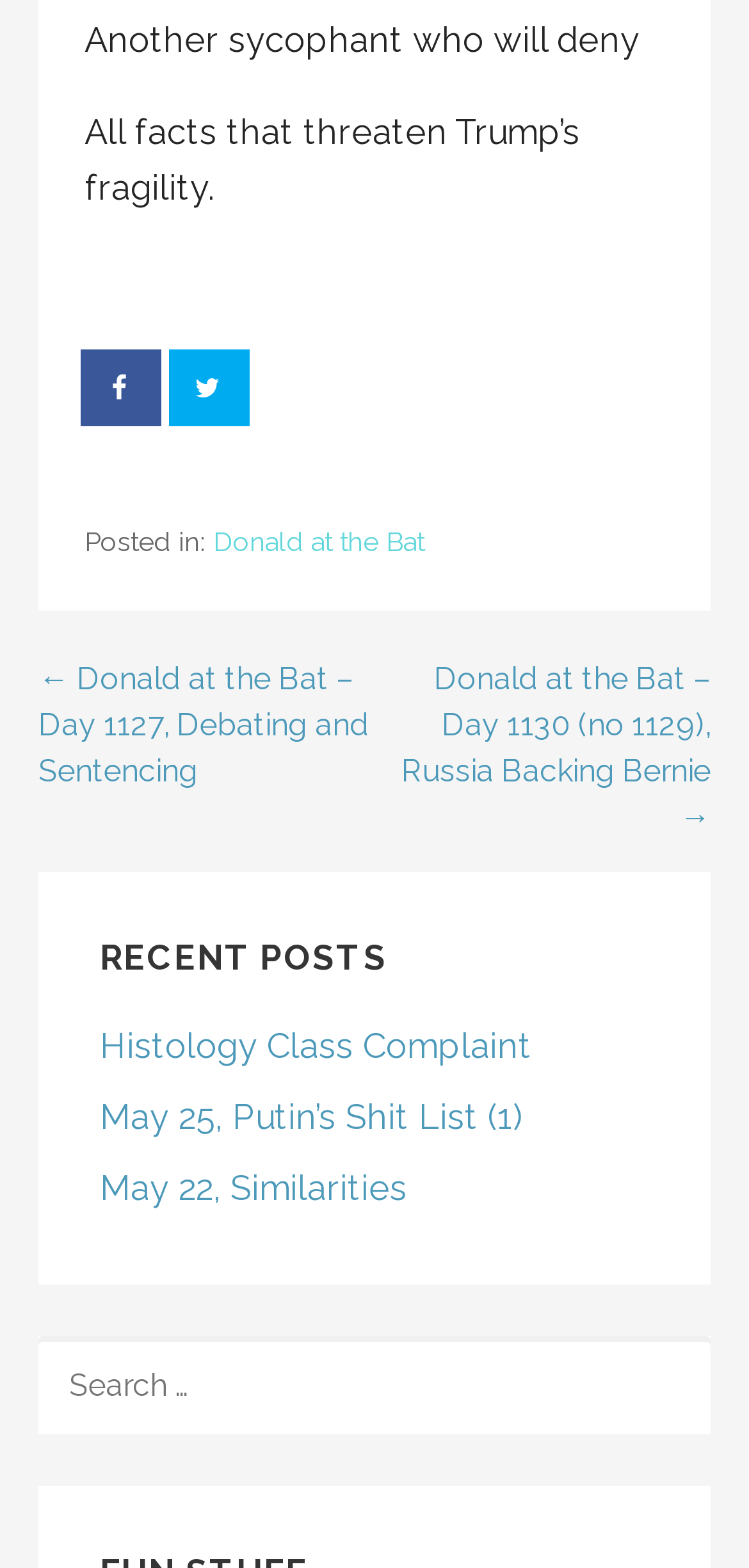Use a single word or phrase to answer the following:
How many navigation options are available?

1